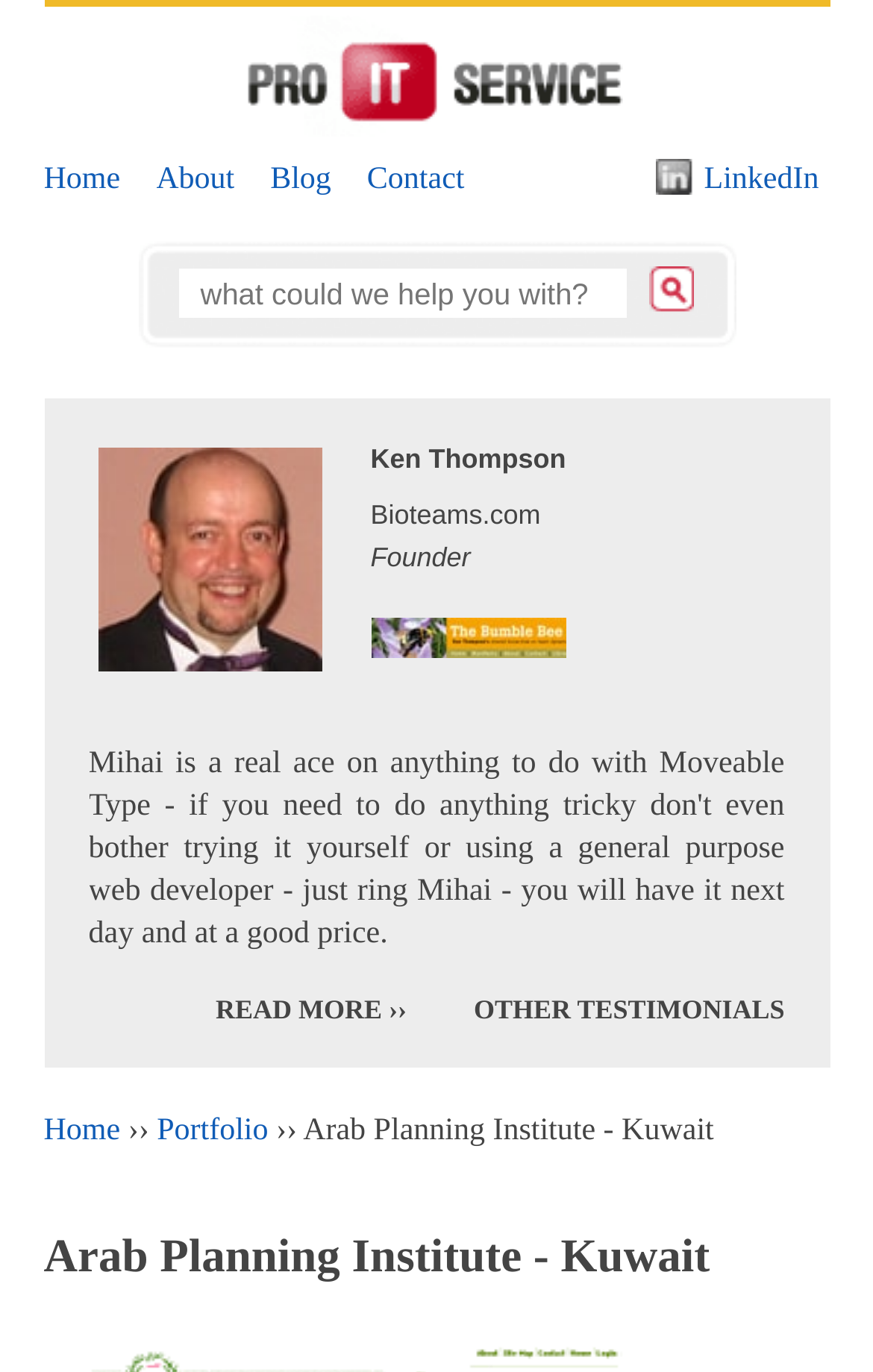Please determine the bounding box coordinates of the element's region to click in order to carry out the following instruction: "search for something". The coordinates should be four float numbers between 0 and 1, i.e., [left, top, right, bottom].

[0.204, 0.196, 0.717, 0.232]